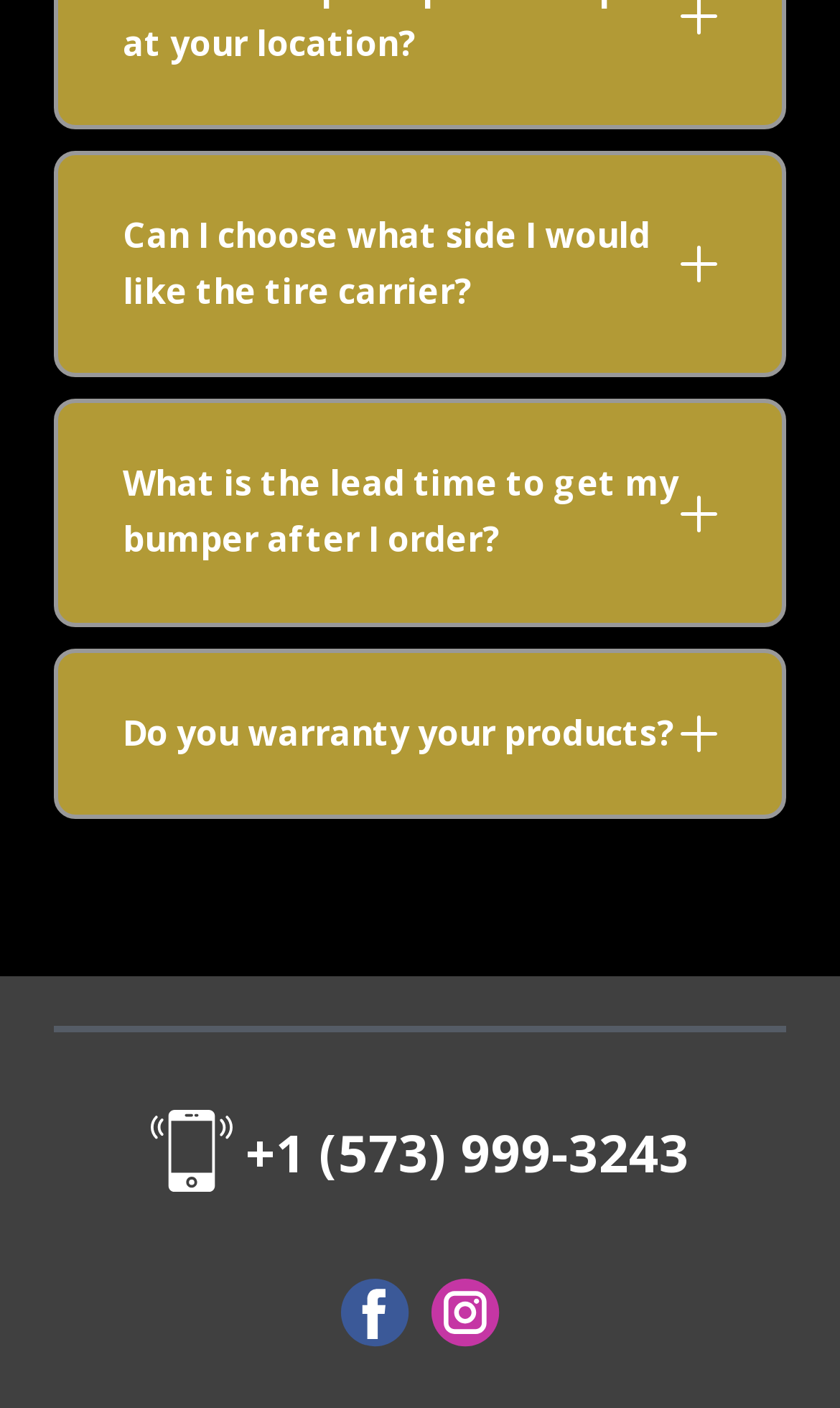How many social media links are on this page?
Based on the visual, give a brief answer using one word or a short phrase.

2